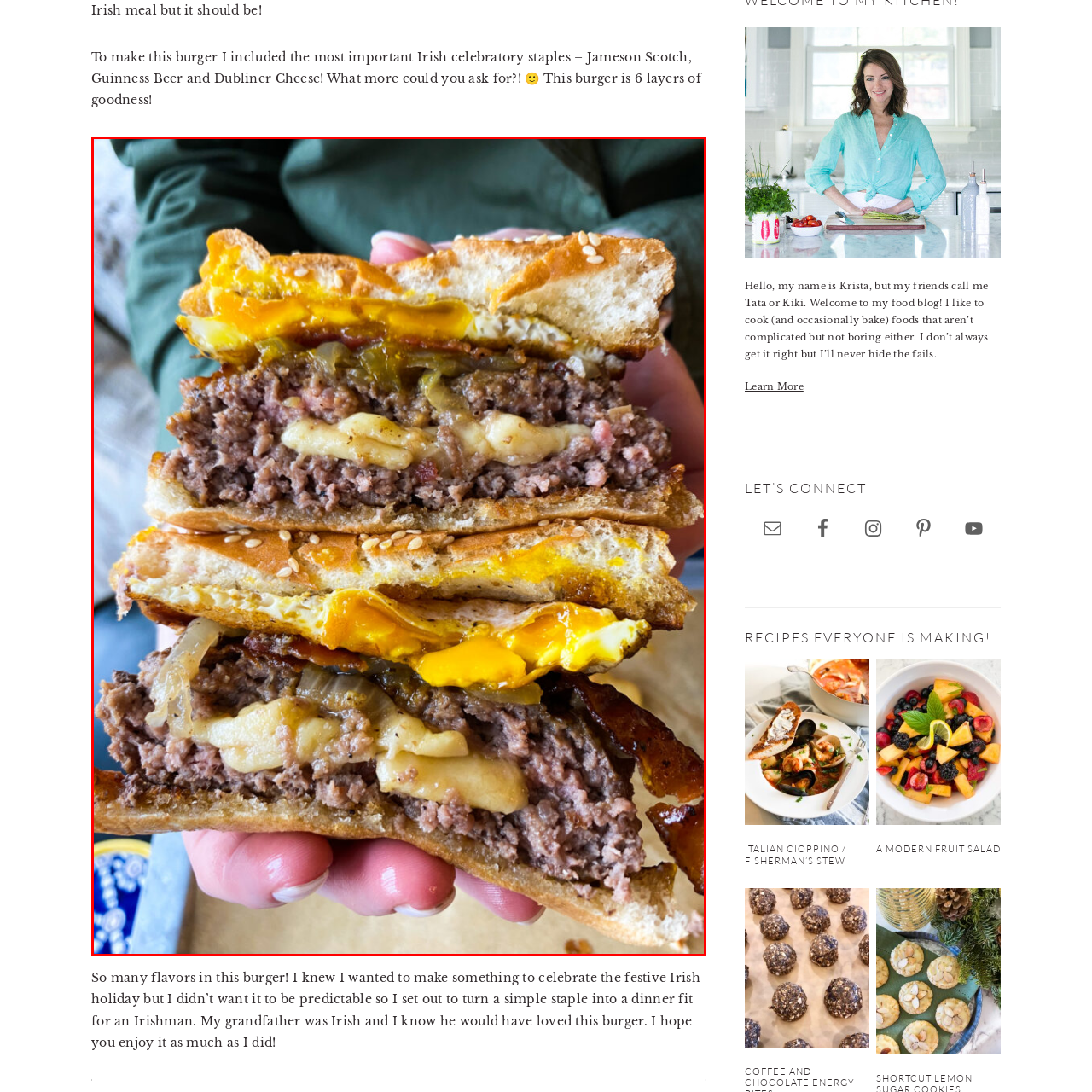Thoroughly describe the content of the image found within the red border.

This mouth-watering image showcases a deliciously stacked burger, aptly named the "St. Patrick's Day Irish Juicy Lucy." Featuring six layers of flavor, the burger is a tribute to essential Irish ingredients—Jameson Scotch, Guinness Beer, and Dubliner Cheese. 

The towering creation is presented with a perfectly toasted sesame seed bun that adds a delightful crunch. Inside, the layers reveal juicy beef patties, melted cheese, crispy bacon, and tangy toppings such as pickles and sautéed onions. A vibrant yellow yolk spills from an over-easy egg perched atop the stack, adding richness and a pop of color.

This visual delight reflects an imaginative take on traditional Irish fare, turning a classic burger into a festive centerpiece, perfect for celebrating St. Patrick's Day. The overall presentation highlights not only the scrumptious ingredients but also the passion behind creating this culinary masterpiece.